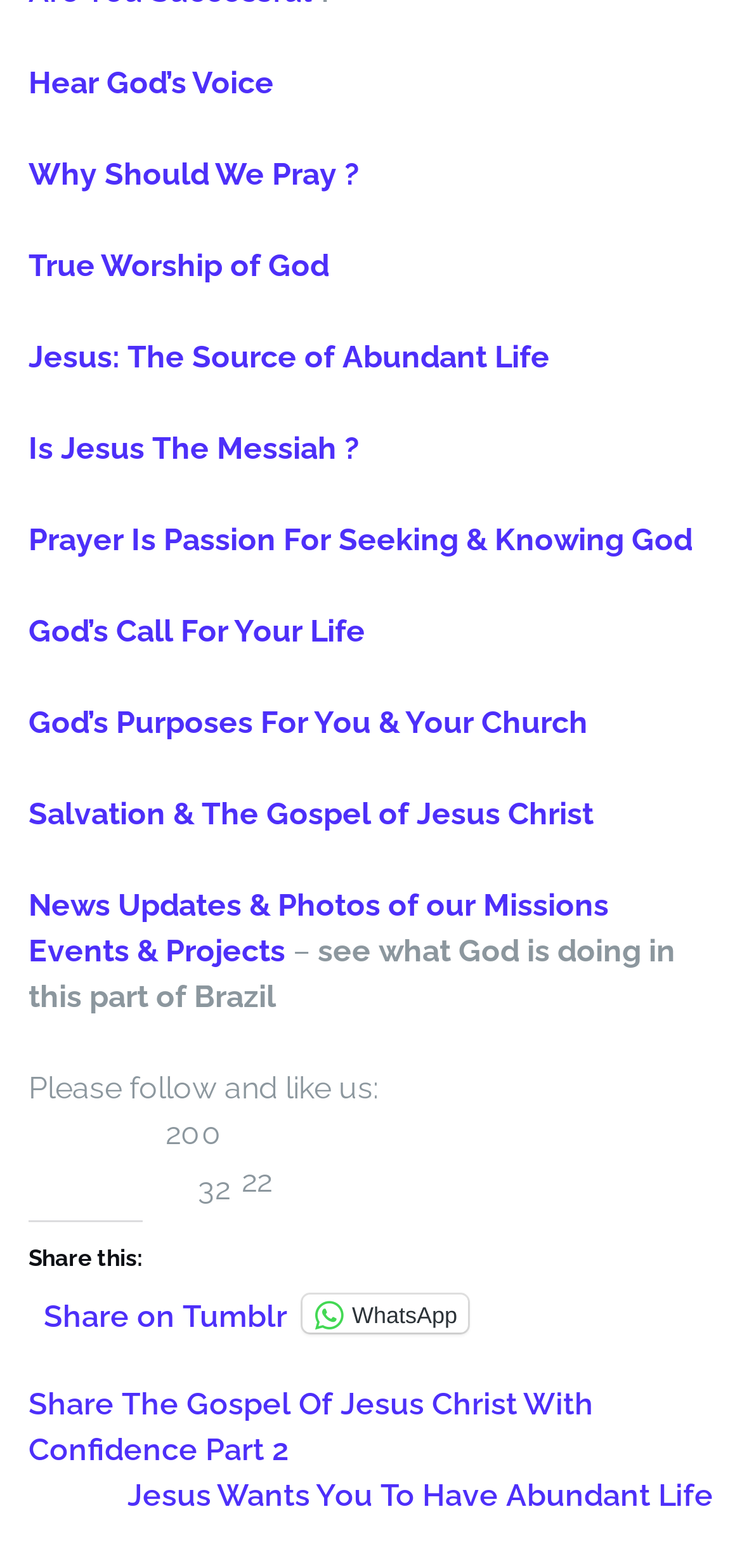What is the first link on the webpage?
Using the image, give a concise answer in the form of a single word or short phrase.

Hear God’s Voice